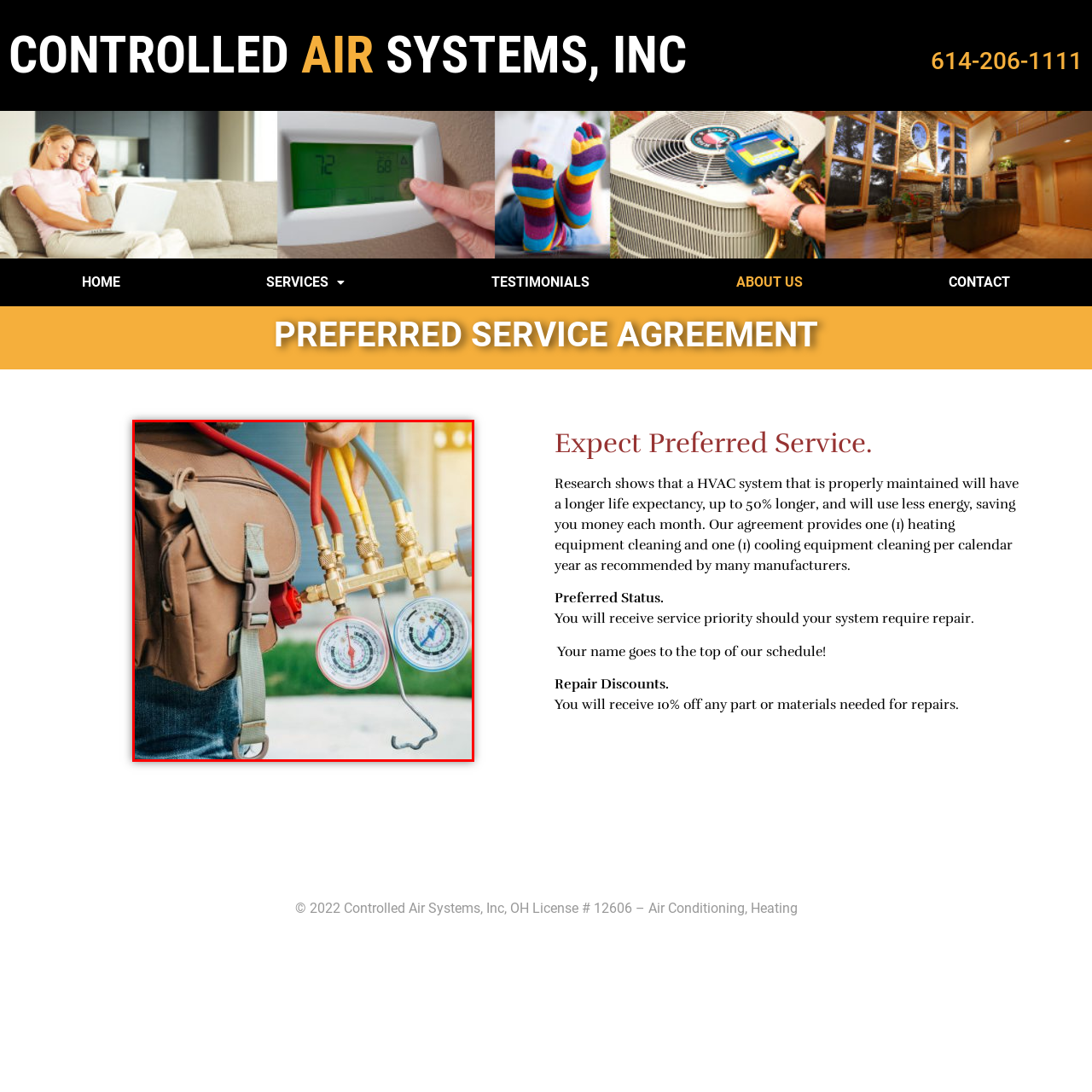What is the purpose of regular maintenance?  
Inspect the image within the red boundary and offer a detailed explanation grounded in the visual information present in the image.

Regular maintenance is important for ensuring that HVAC systems operate efficiently and extend their lifespan, as emphasized by the image and caption, which highlights the technician's role in maintaining properly functioning equipment.